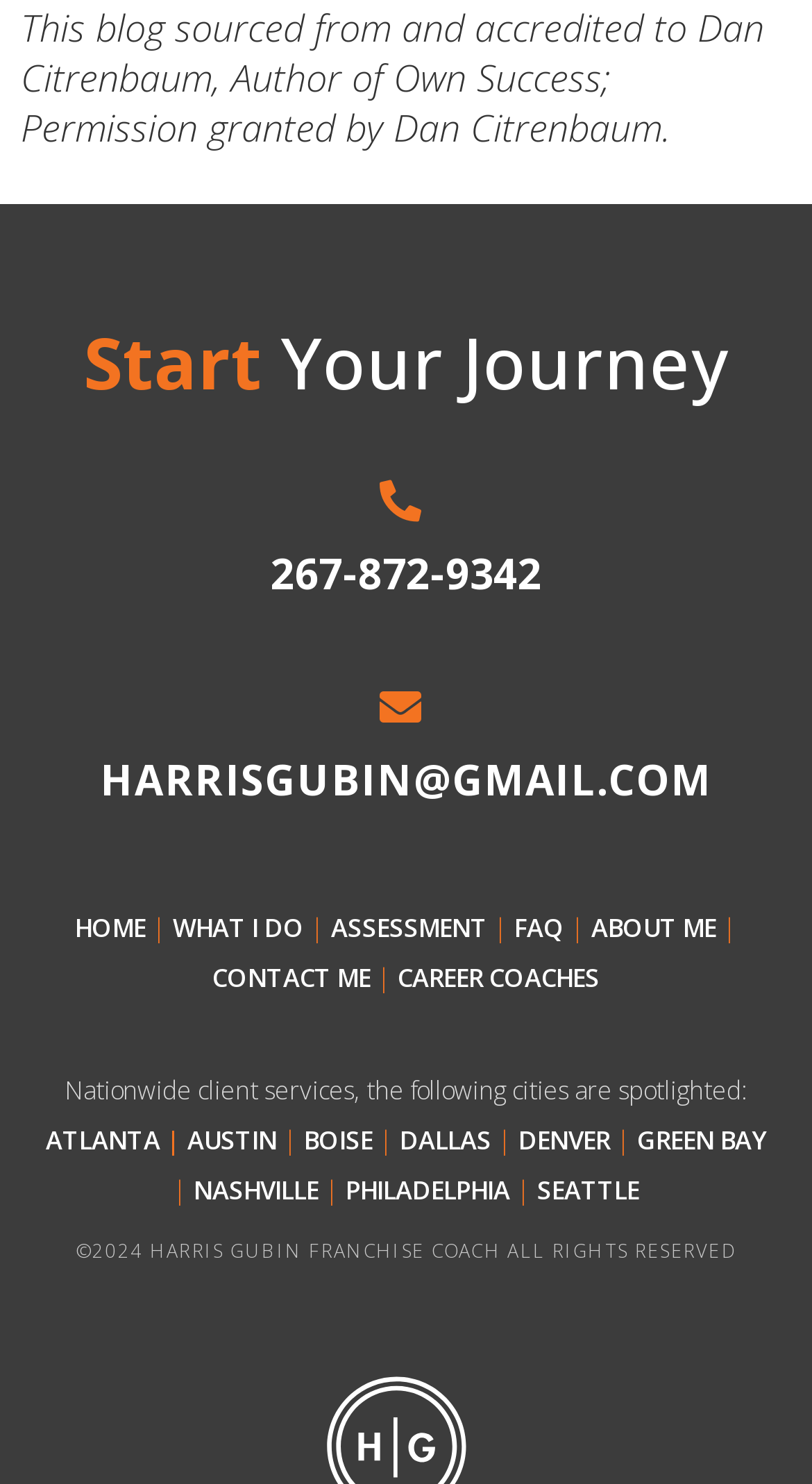Based on the element description CAREER COACHES, identify the bounding box coordinates for the UI element. The coordinates should be in the format (top-left x, top-left y, bottom-right x, bottom-right y) and within the 0 to 1 range.

[0.49, 0.647, 0.738, 0.67]